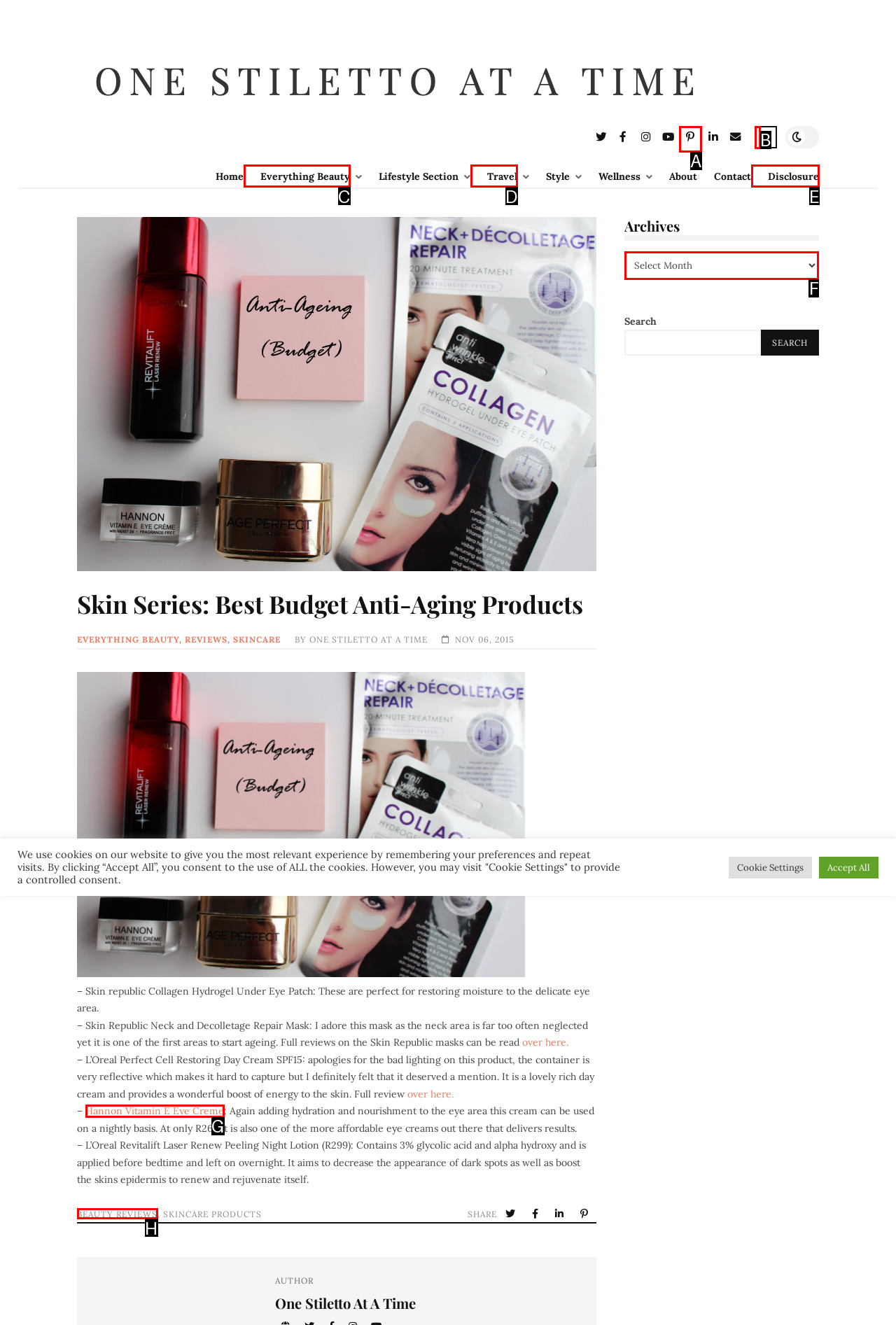Identify the letter of the option that should be selected to accomplish the following task: View the Archives. Provide the letter directly.

F